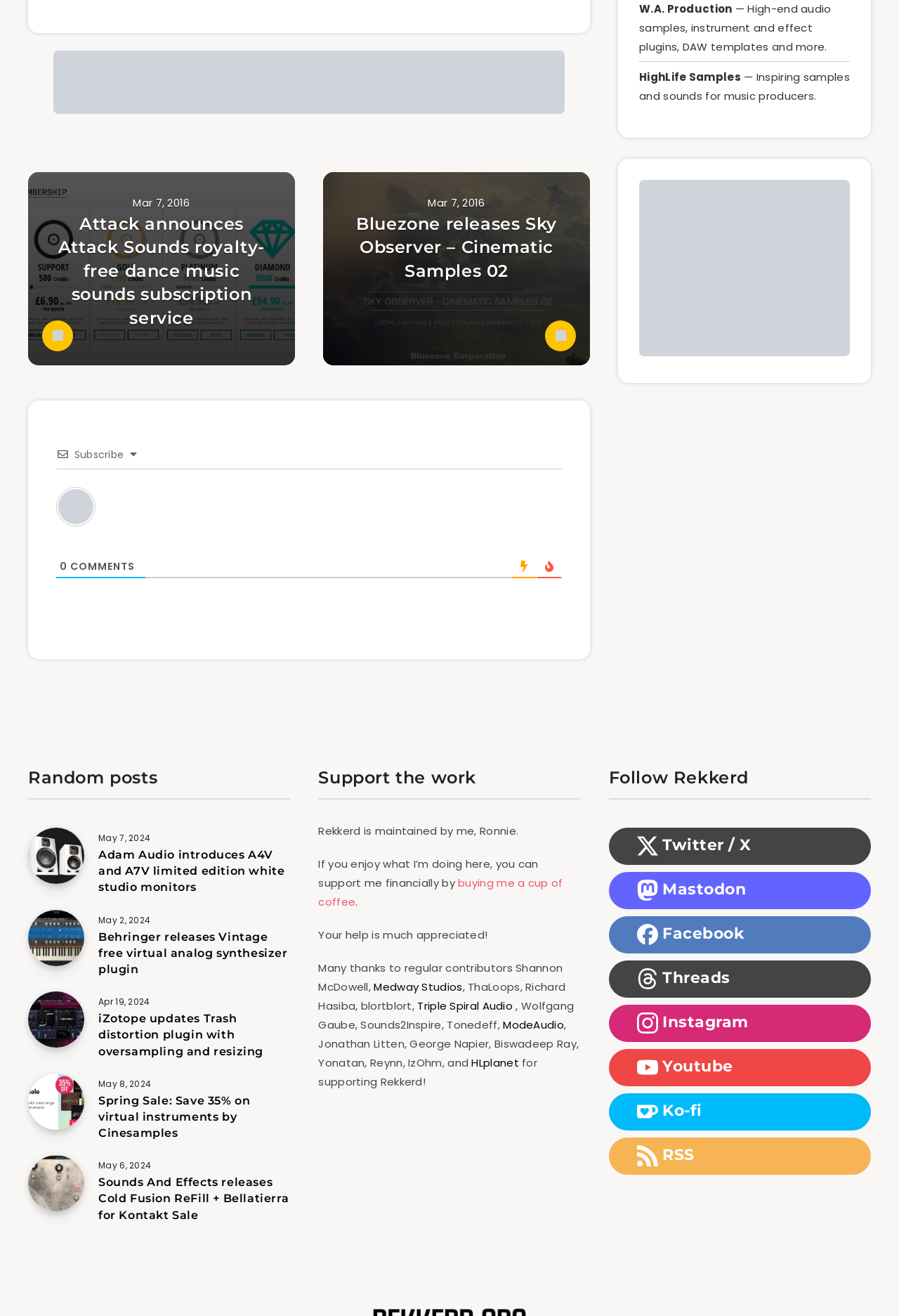How many social media platforms can you follow Rekkerd on?
Answer the question with a single word or phrase, referring to the image.

3